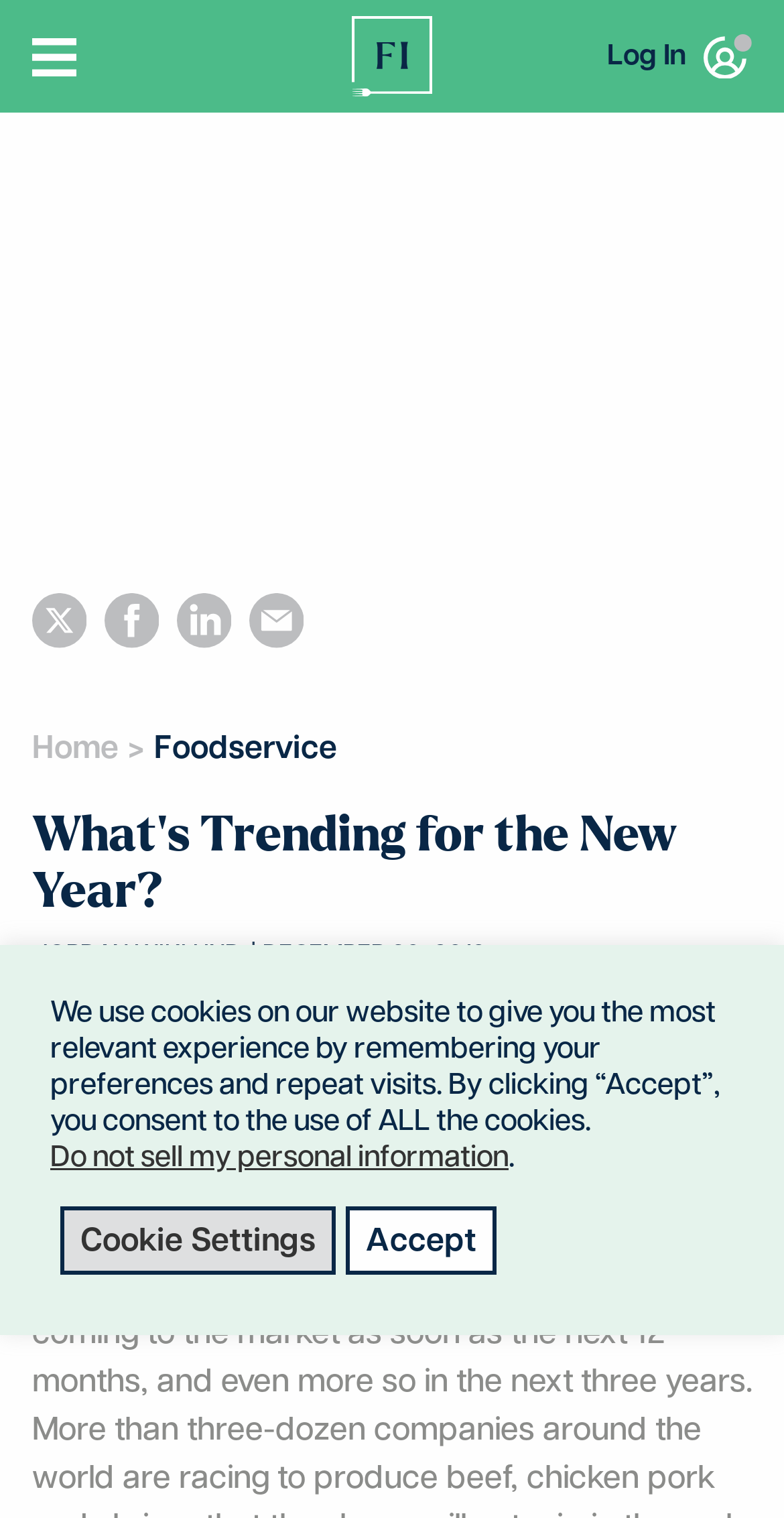Pinpoint the bounding box coordinates of the clickable area needed to execute the instruction: "Read the article by JORDAN WIKLUND". The coordinates should be specified as four float numbers between 0 and 1, i.e., [left, top, right, bottom].

[0.041, 0.62, 0.308, 0.637]